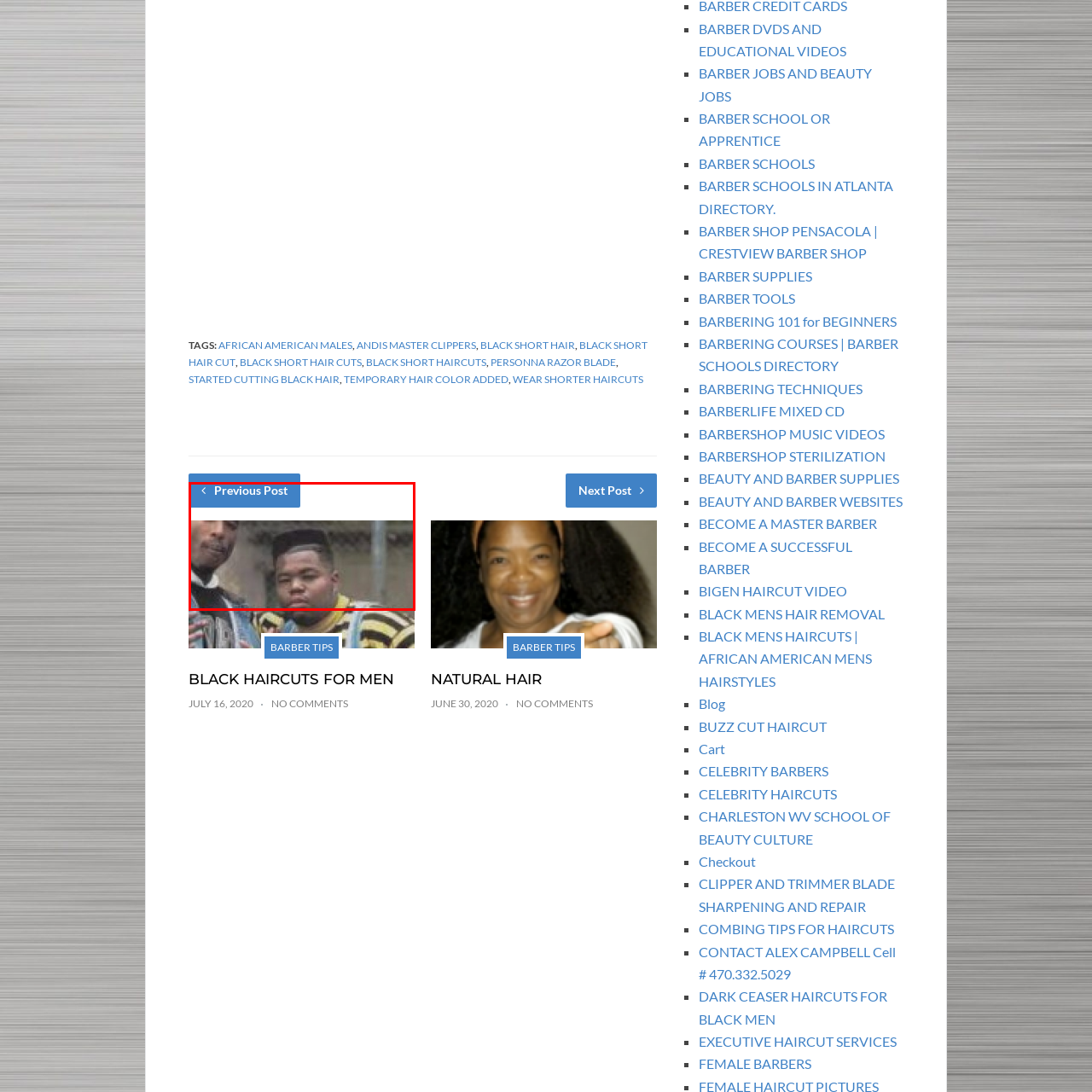Direct your attention to the red-bounded image and answer the question with a single word or phrase:
How many individuals are in the photograph?

Two